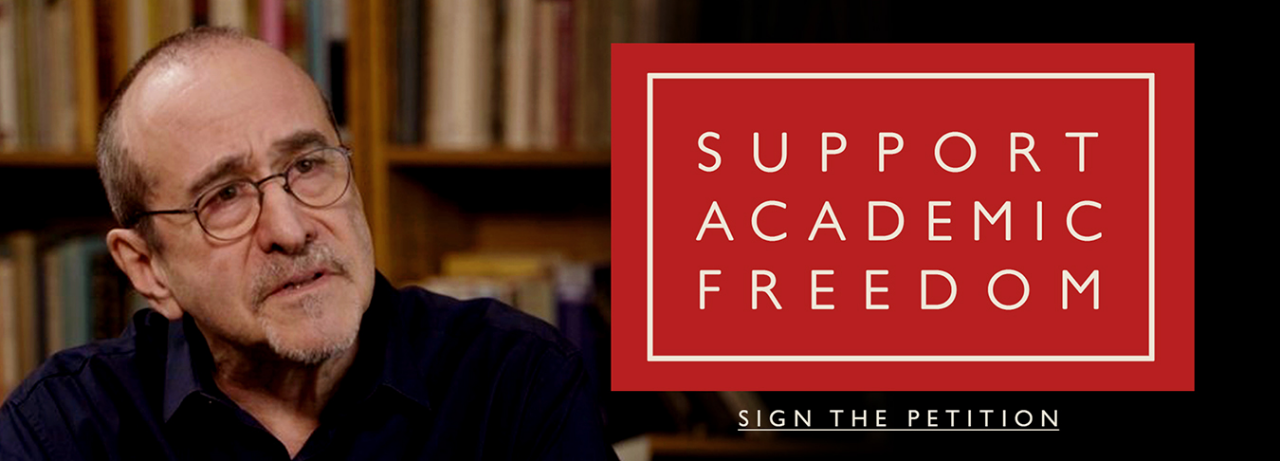Summarize the image with a detailed description that highlights all prominent details.

The image features a thoughtful individual, likely a public intellectual or academic, expressing concern about the state of academic freedom. They are gazing slightly off-camera, with a serious expression that conveys the importance of their message. In the background, shelves filled with books suggest a scholarly environment. To the right, a bold red graphic reads "SUPPORT ACADEMIC FREEDOM," accompanied by the call to action "SIGN THE PETITION." This visually striking element emphasizes the urgency of advocating for academic freedom, reflecting broader discussions about intellectual diversity and open discourse in educational settings.